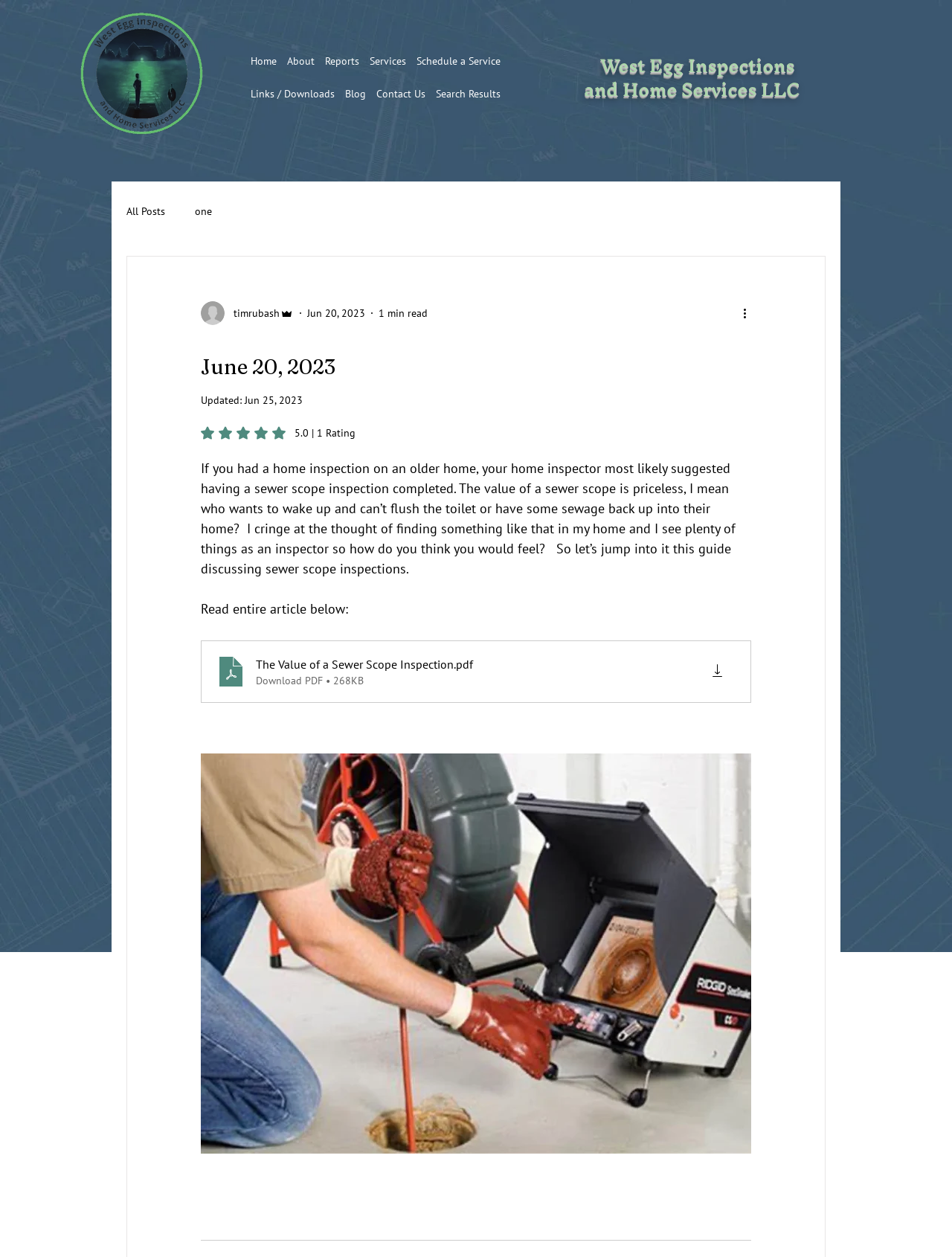Determine the bounding box coordinates of the clickable region to follow the instruction: "Click the 'More actions' button".

[0.778, 0.242, 0.797, 0.256]